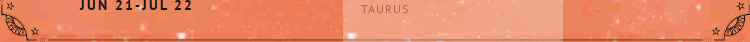Please answer the following question using a single word or phrase: What is the color of the background in the banner?

Orange